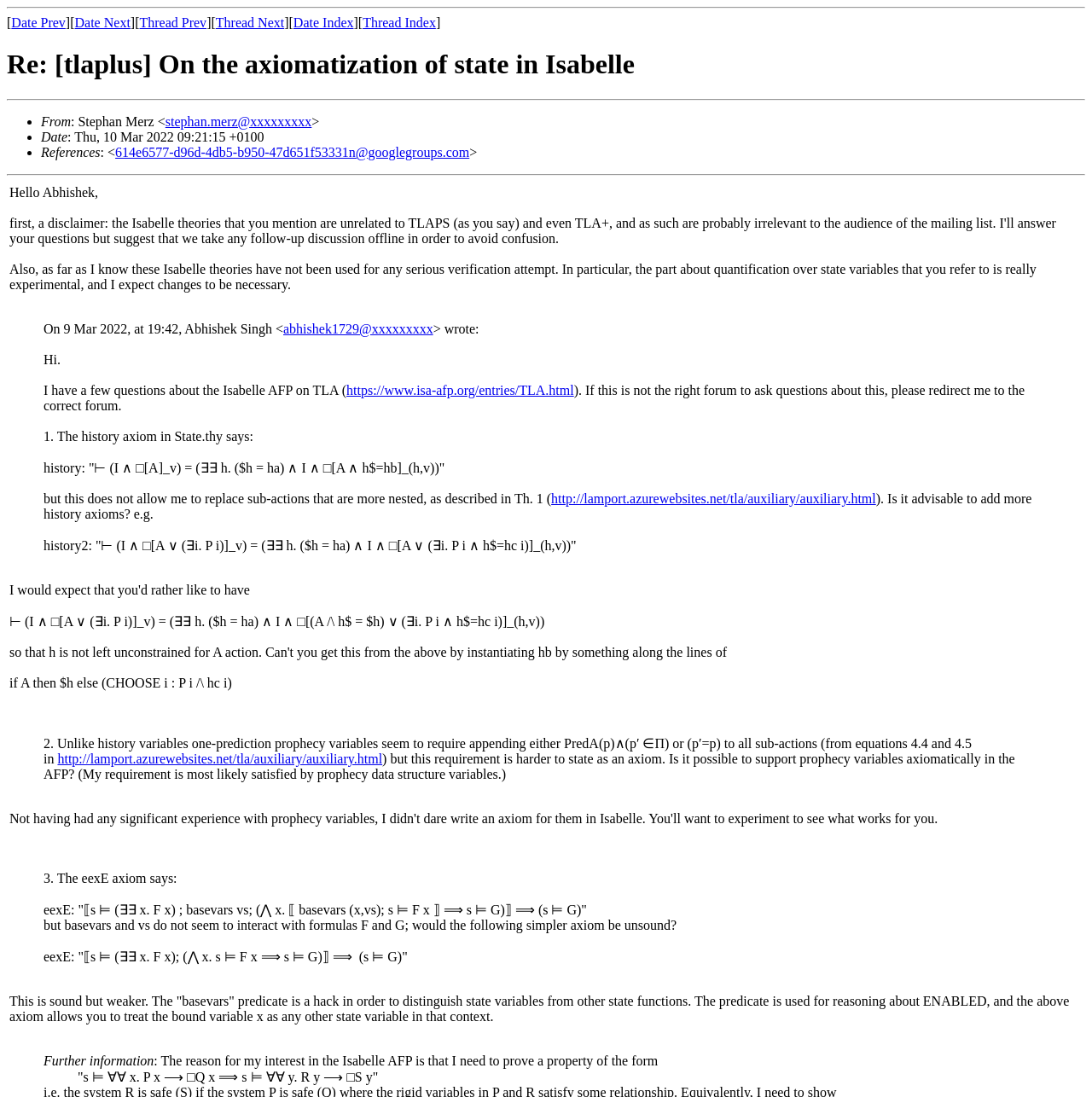Find the bounding box coordinates of the area to click in order to follow the instruction: "Go to NEWS".

None